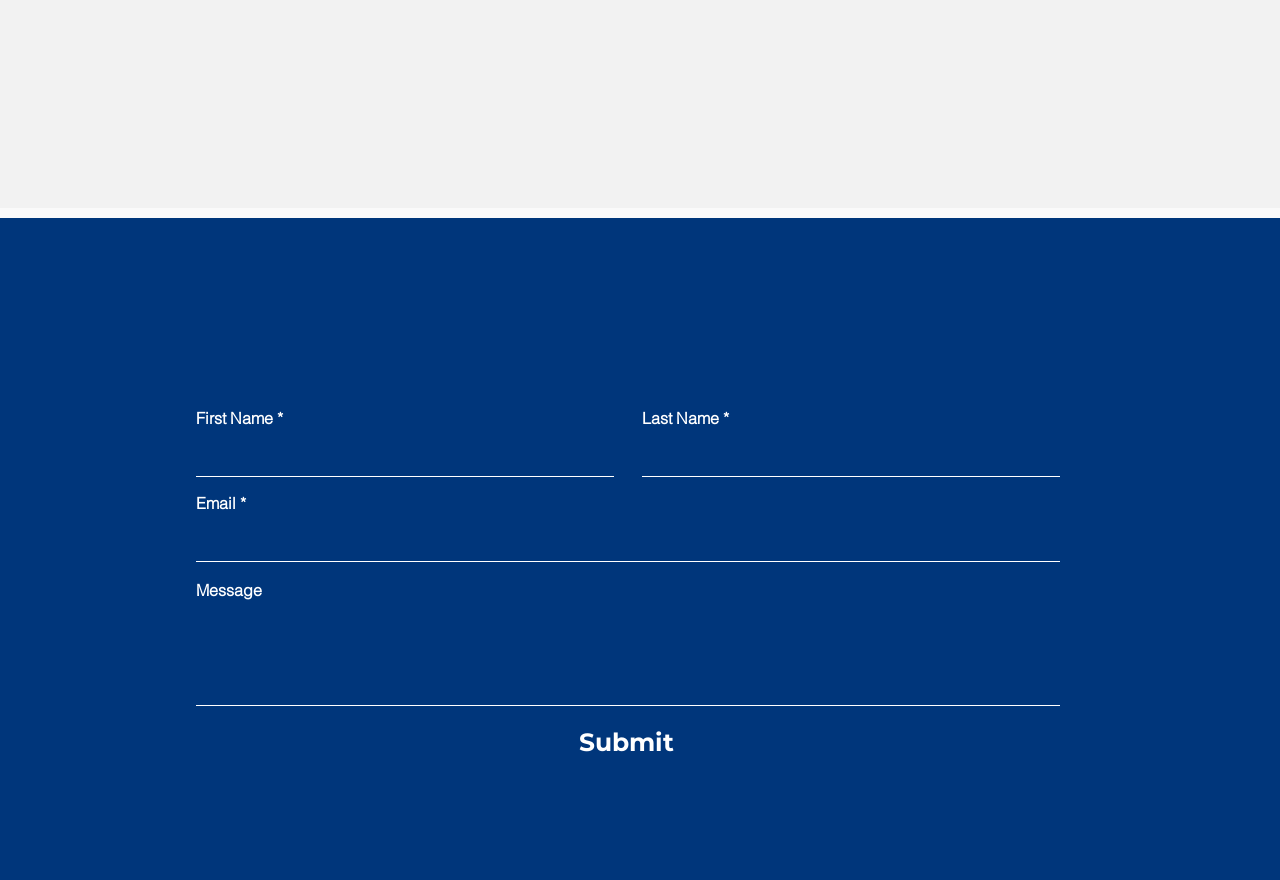Based on the image, please elaborate on the answer to the following question:
How are the 'First Name' and 'Last Name' fields positioned?

The 'First Name' and 'Last Name' fields are positioned side by side, with the 'First Name' field on the left and the 'Last Name' field on the right, as indicated by their bounding box coordinates.